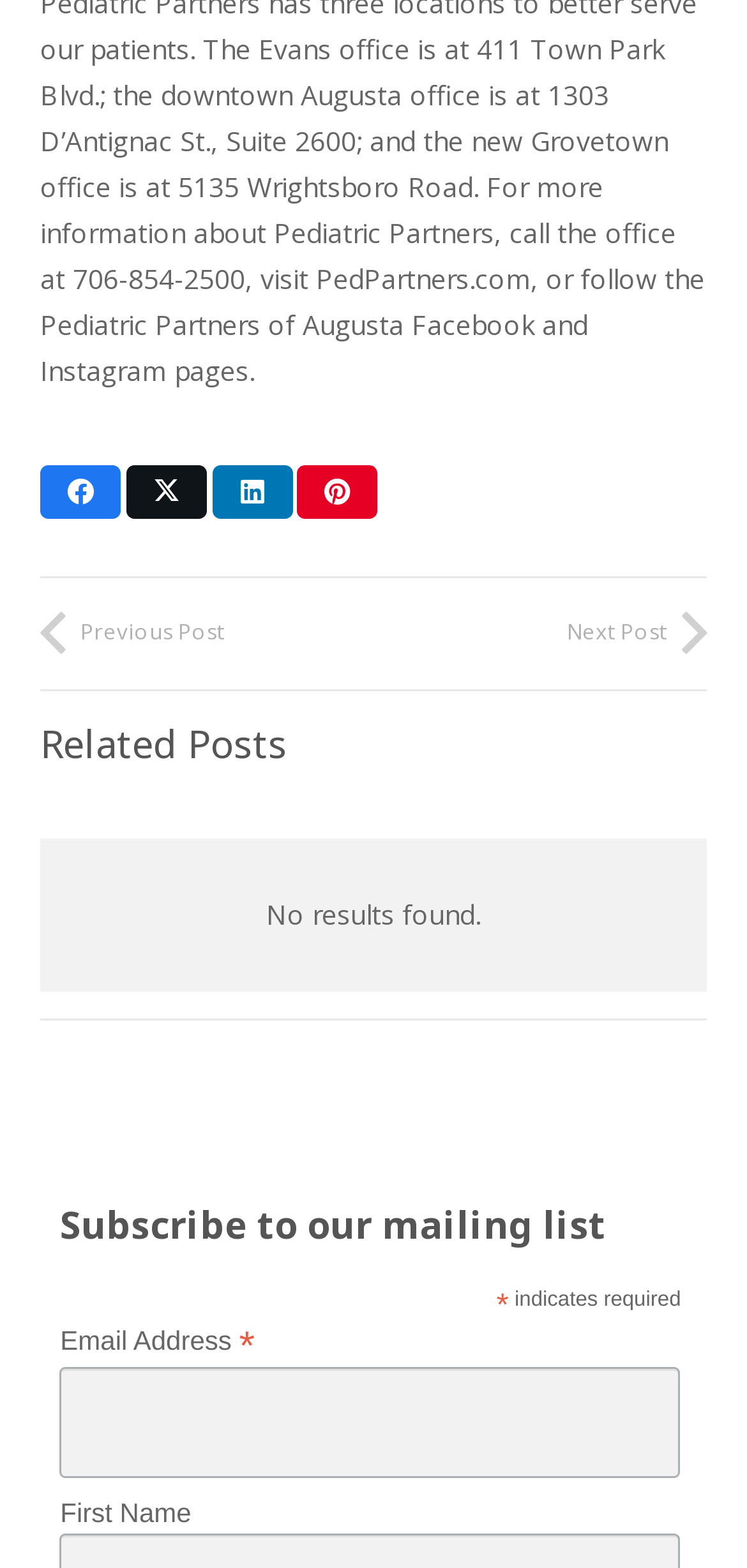What is the purpose of the textbox?
Using the visual information, reply with a single word or short phrase.

Email Address